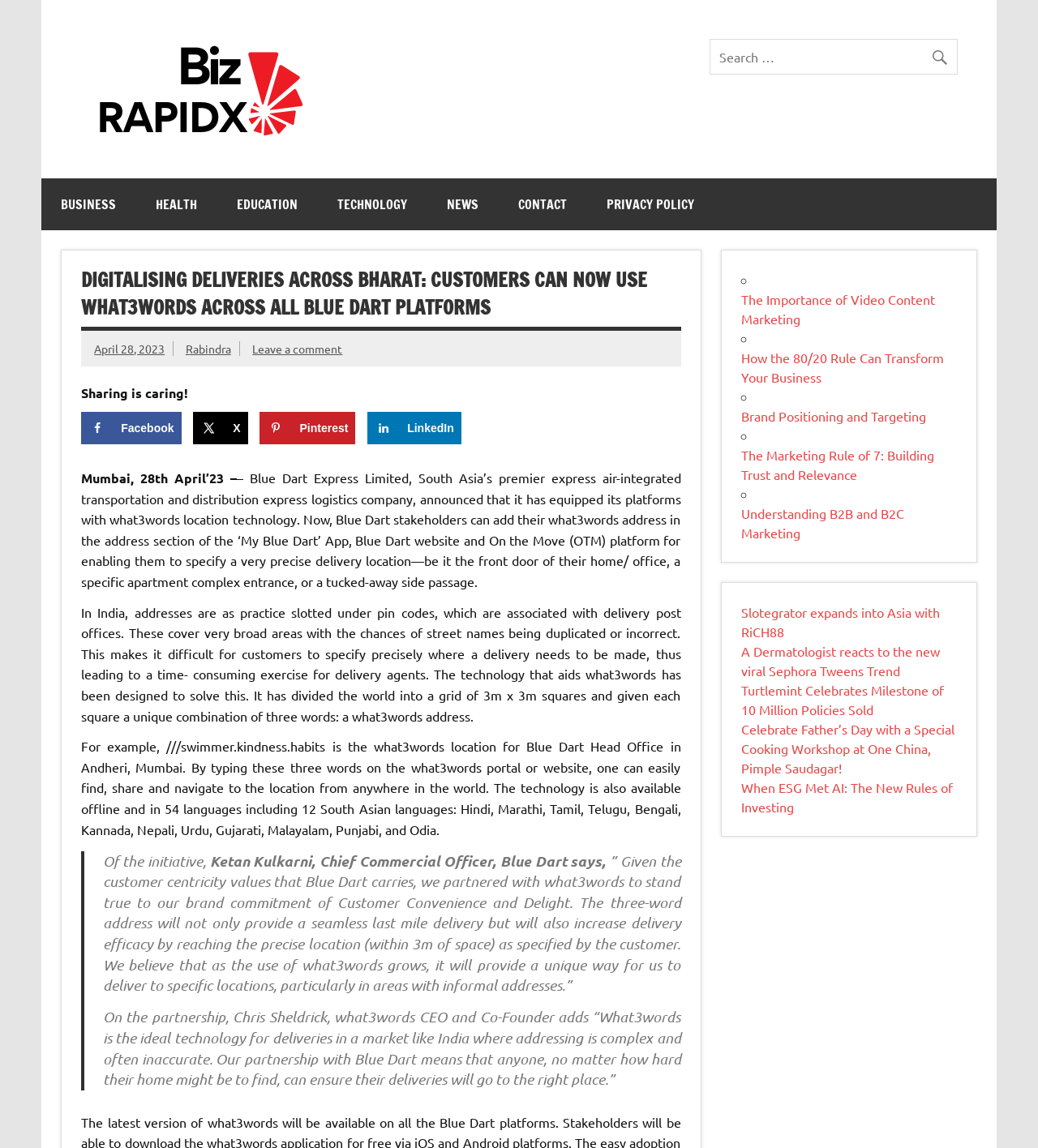Bounding box coordinates are given in the format (top-left x, top-left y, bottom-right x, bottom-right y). All values should be floating point numbers between 0 and 1. Provide the bounding box coordinate for the UI element described as: Biz RapidX

[0.341, 0.028, 0.478, 0.068]